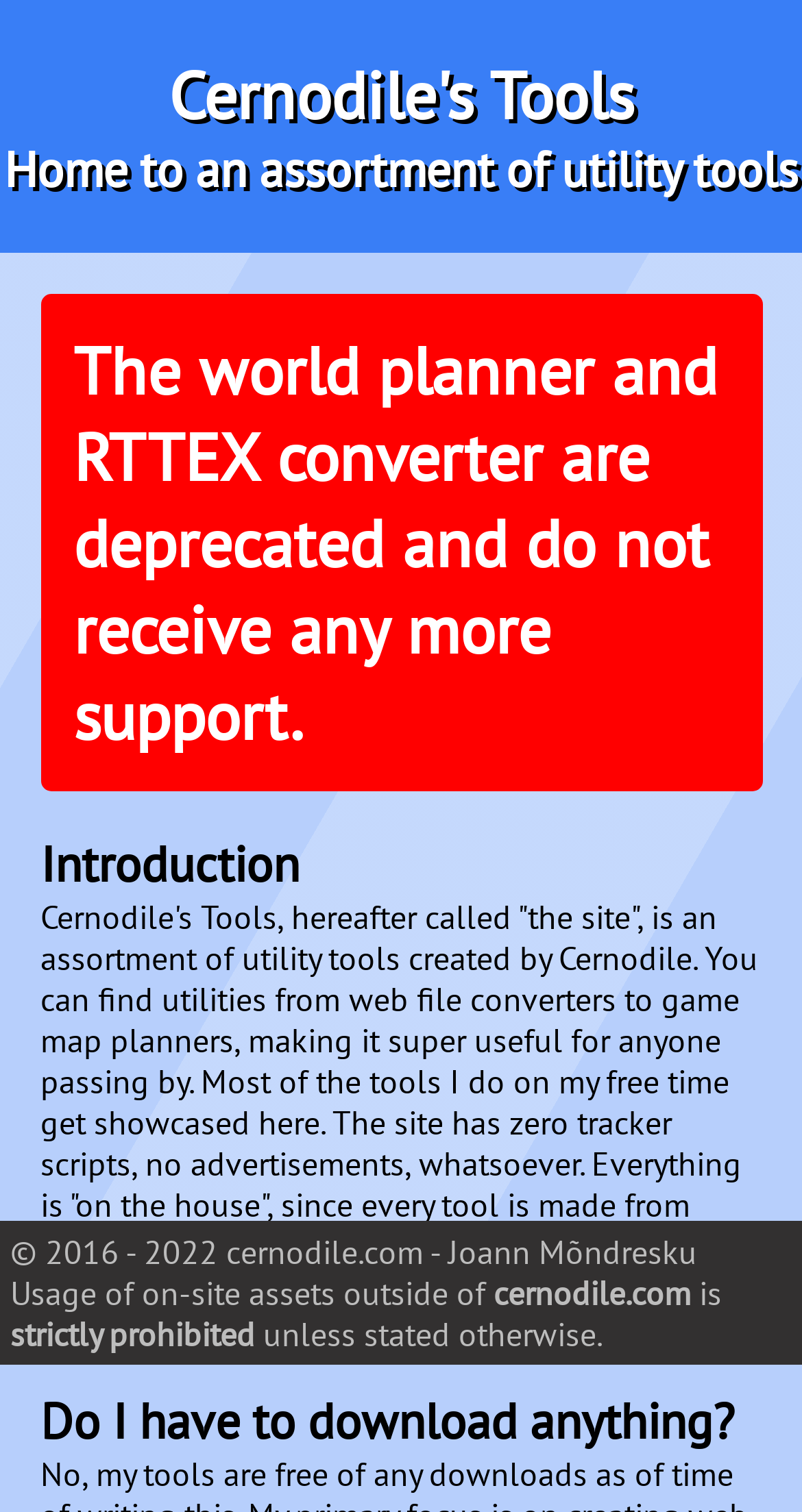Can I use the code from this website for my projects?
Refer to the image and give a detailed response to the question.

According to the introduction section, some of the tools on this website have very loose licenses, making it easy to use the code for other projects.